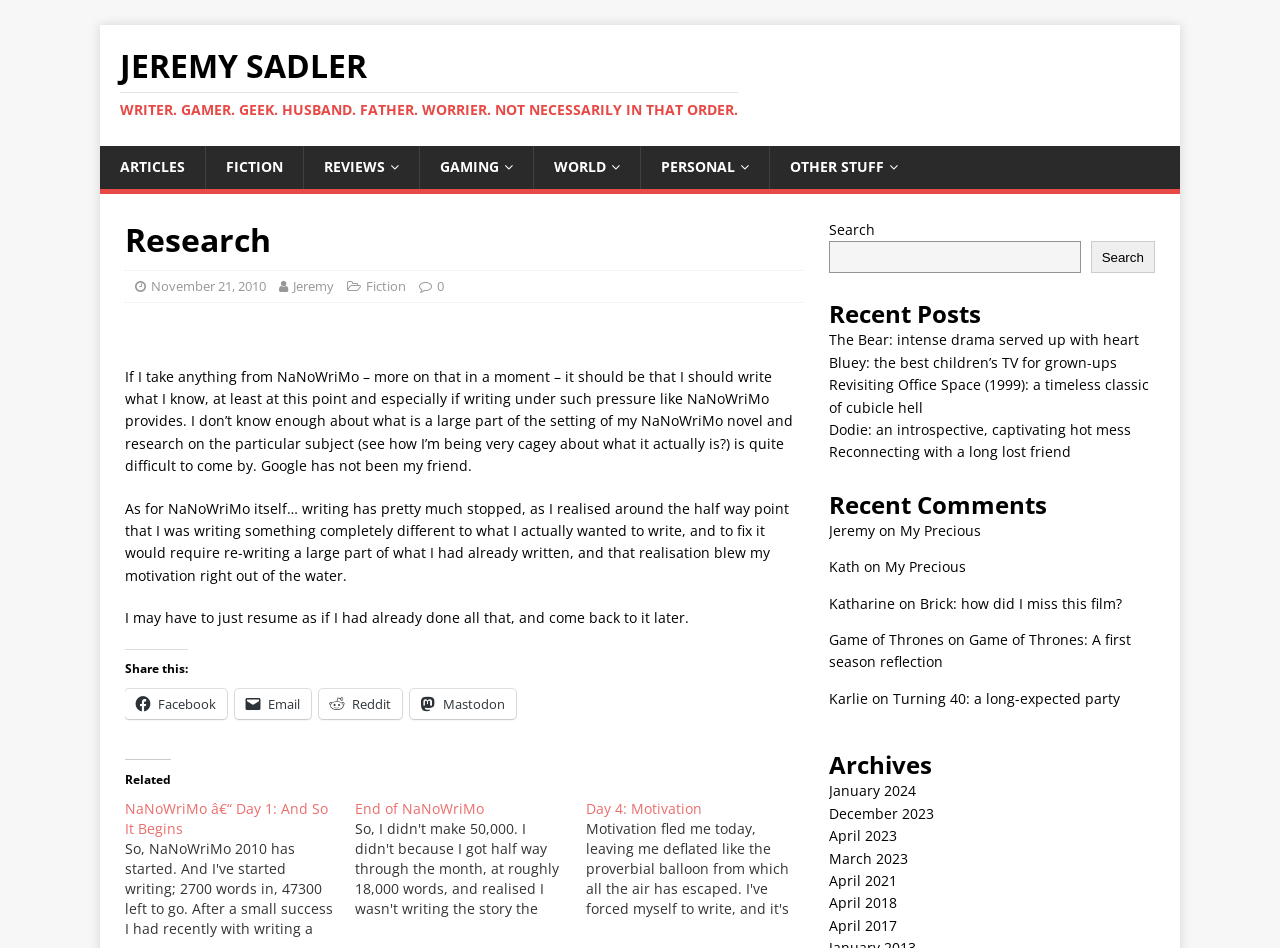Please find the bounding box coordinates of the element that must be clicked to perform the given instruction: "Click on the 'ARTICLES' link". The coordinates should be four float numbers from 0 to 1, i.e., [left, top, right, bottom].

[0.078, 0.154, 0.16, 0.199]